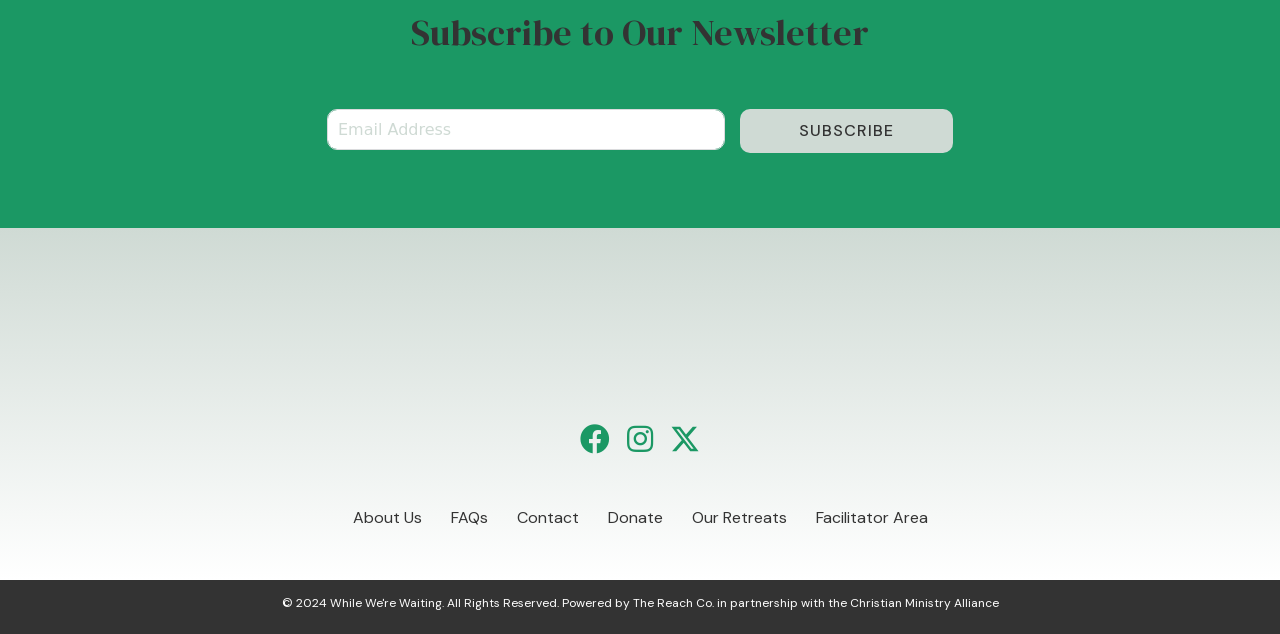Please determine the bounding box coordinates of the element's region to click for the following instruction: "Check the partnership information".

[0.494, 0.939, 0.557, 0.964]